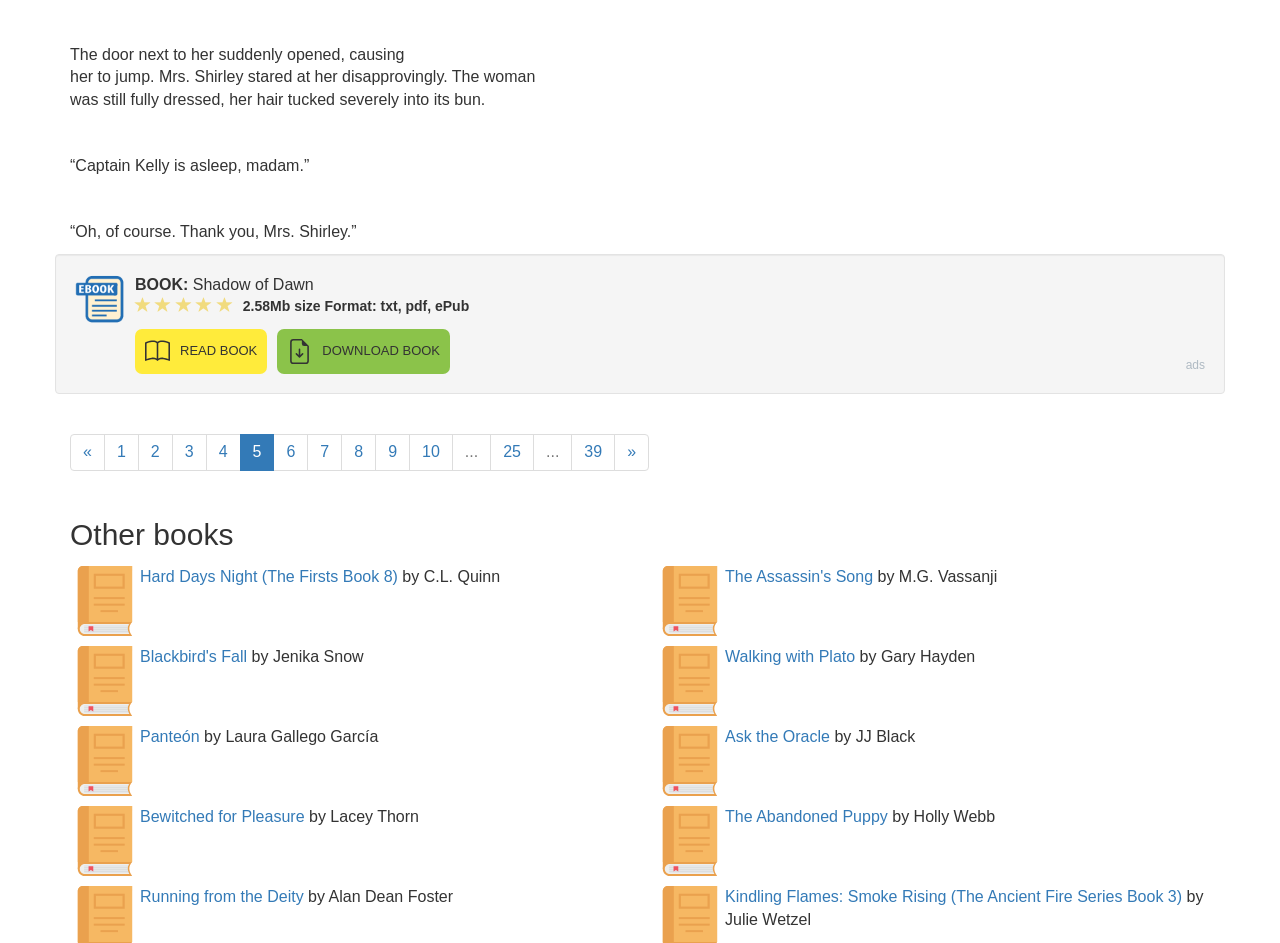Please locate the bounding box coordinates of the element that needs to be clicked to achieve the following instruction: "Go to page 1". The coordinates should be four float numbers between 0 and 1, i.e., [left, top, right, bottom].

[0.081, 0.46, 0.108, 0.5]